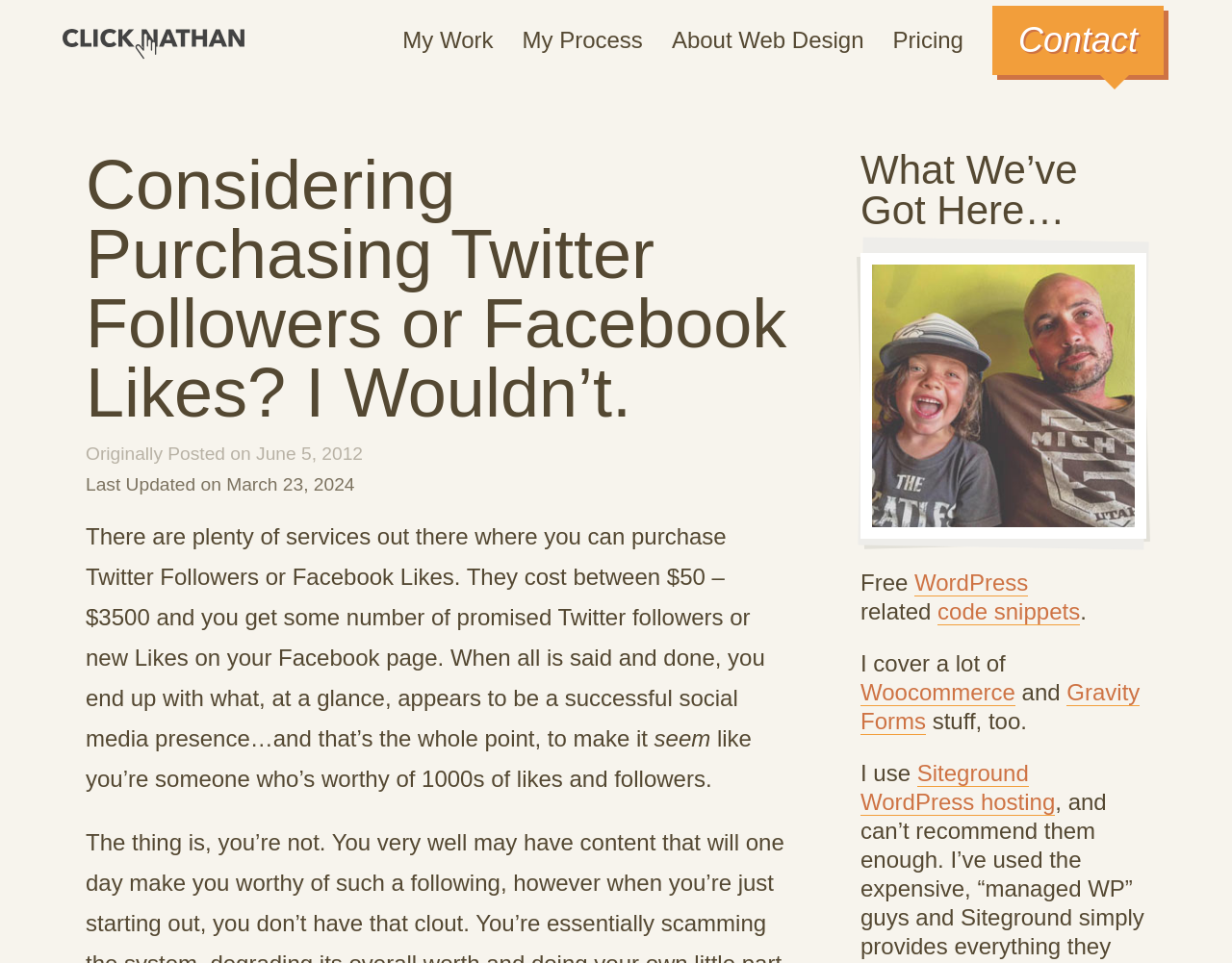Please specify the bounding box coordinates of the area that should be clicked to accomplish the following instruction: "Contact the website owner". The coordinates should consist of four float numbers between 0 and 1, i.e., [left, top, right, bottom].

[0.805, 0.006, 0.945, 0.078]